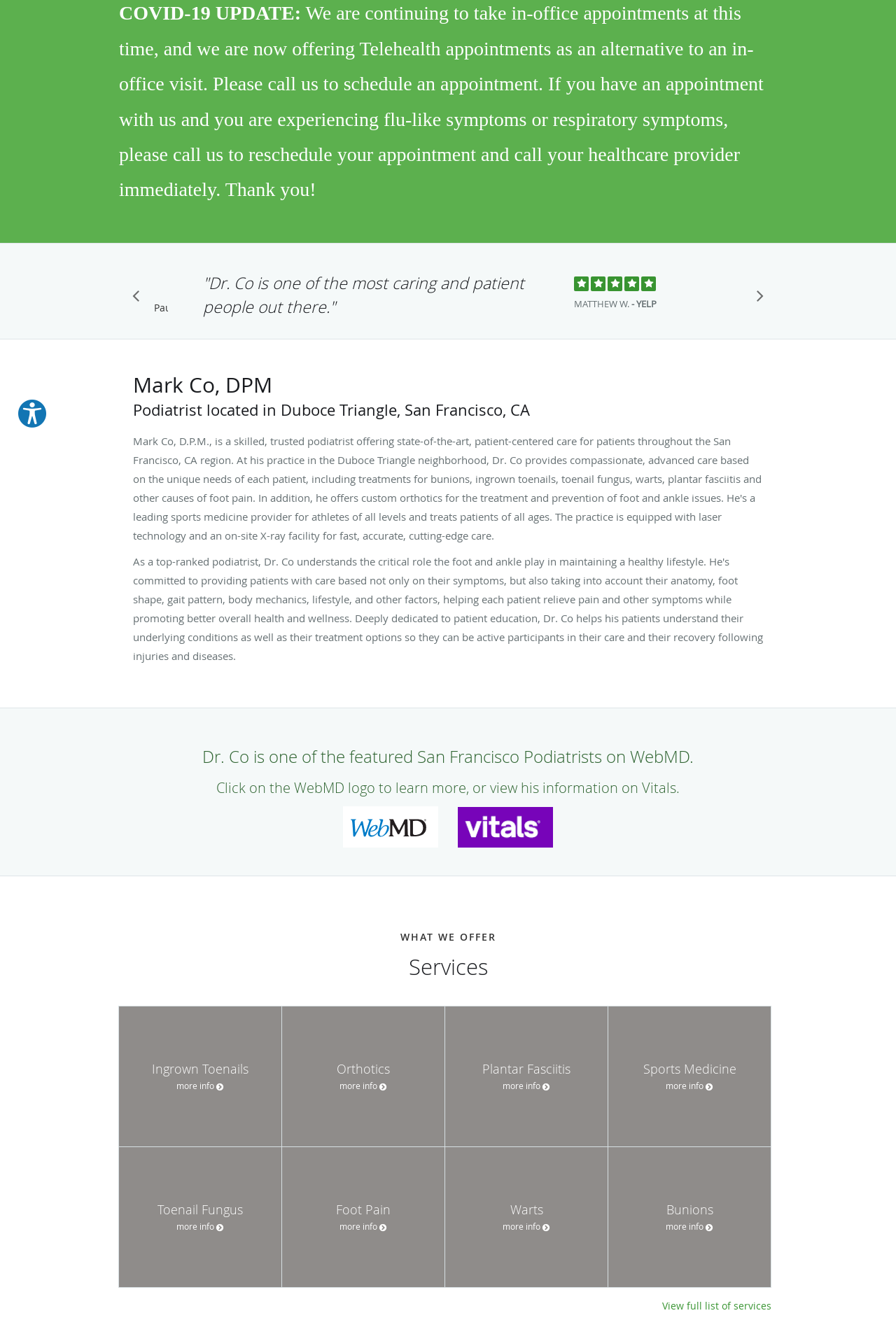Identify the bounding box for the given UI element using the description provided. Coordinates should be in the format (top-left x, top-left y, bottom-right x, bottom-right y) and must be between 0 and 1. Here is the description: aria-label="Scroll to previous"

[0.141, 0.213, 0.172, 0.234]